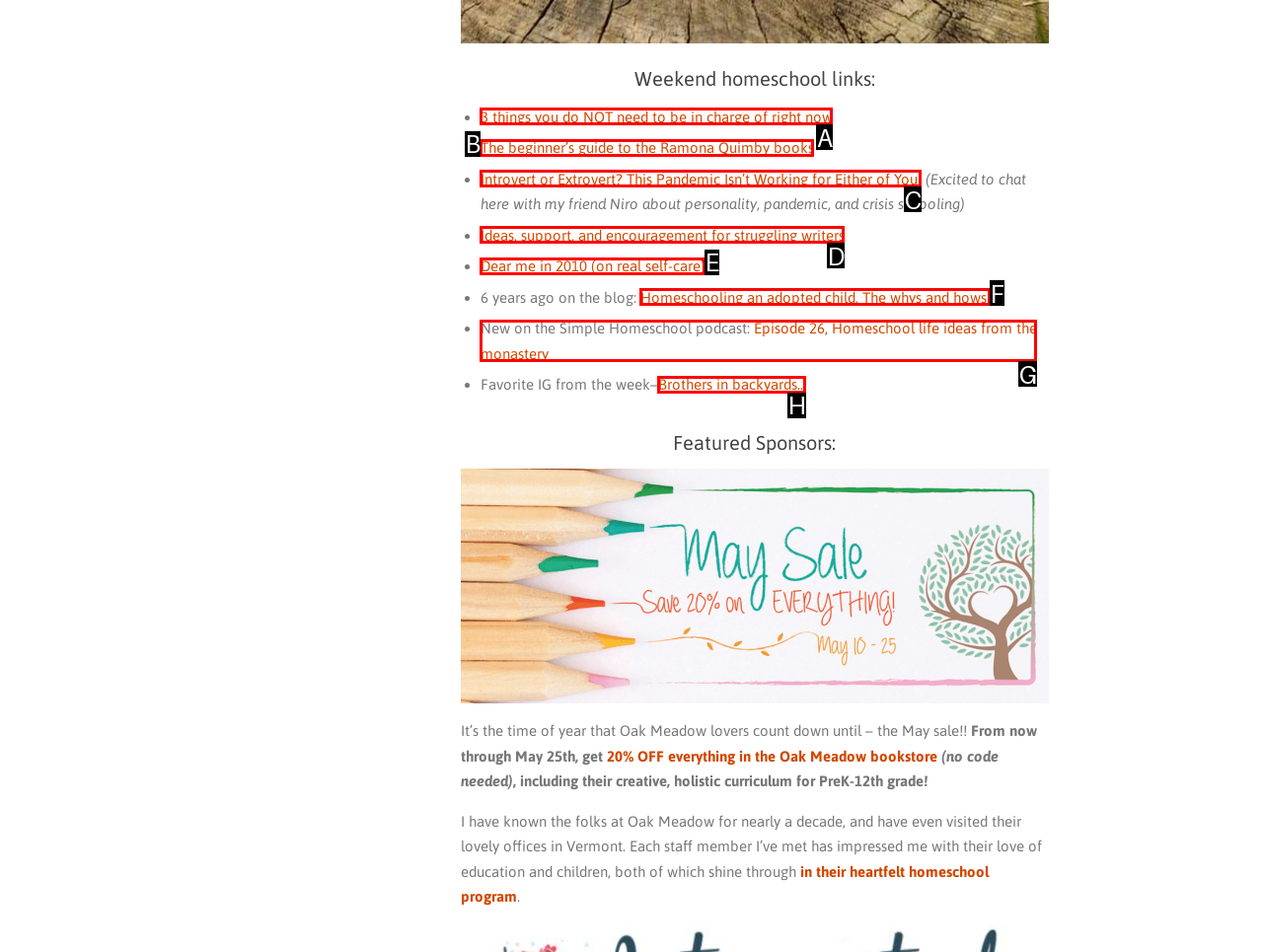Choose the HTML element that corresponds to the description: parent_node: Comment name="email" placeholder="Email *"
Provide the answer by selecting the letter from the given choices.

None